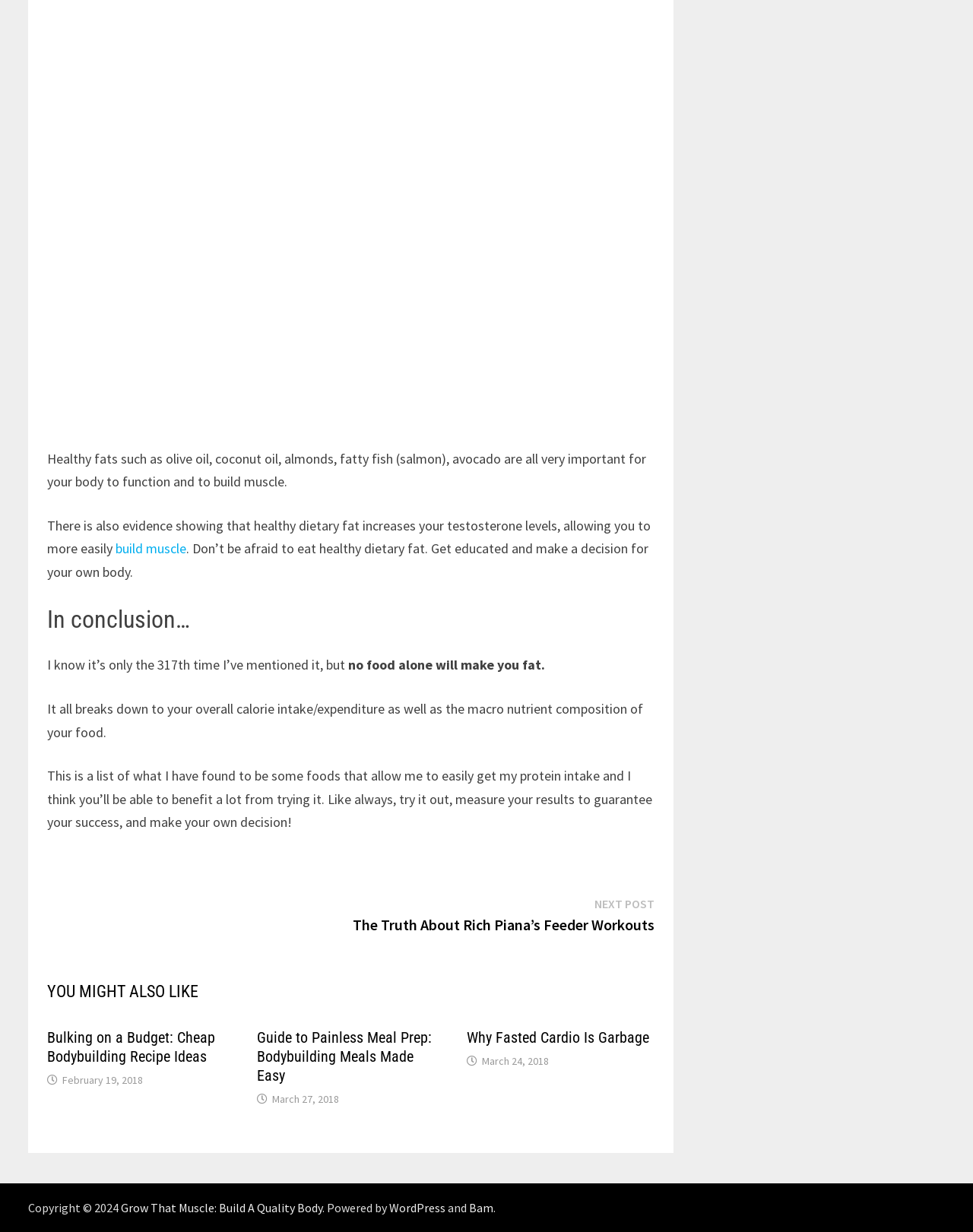What is the importance of healthy fats?
Answer the question in a detailed and comprehensive manner.

According to the webpage, healthy fats such as olive oil, coconut oil, almonds, fatty fish (salmon), and avocado are important for the body to function and build muscle. The text also mentions that healthy dietary fat increases testosterone levels, allowing for easier muscle building.